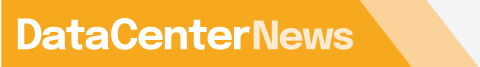Offer a detailed narrative of the image's content.

The image showcases the vibrant logo of "DataCenterNews Asia Pacific," prominently displayed in an orange and white color scheme. This logo represents a specialized news platform focused on providing insights and updates for decision-makers in the cloud and data center industries. The sleek design reflects the brand's commitment to professionalism and innovation in the ever-evolving tech landscape.